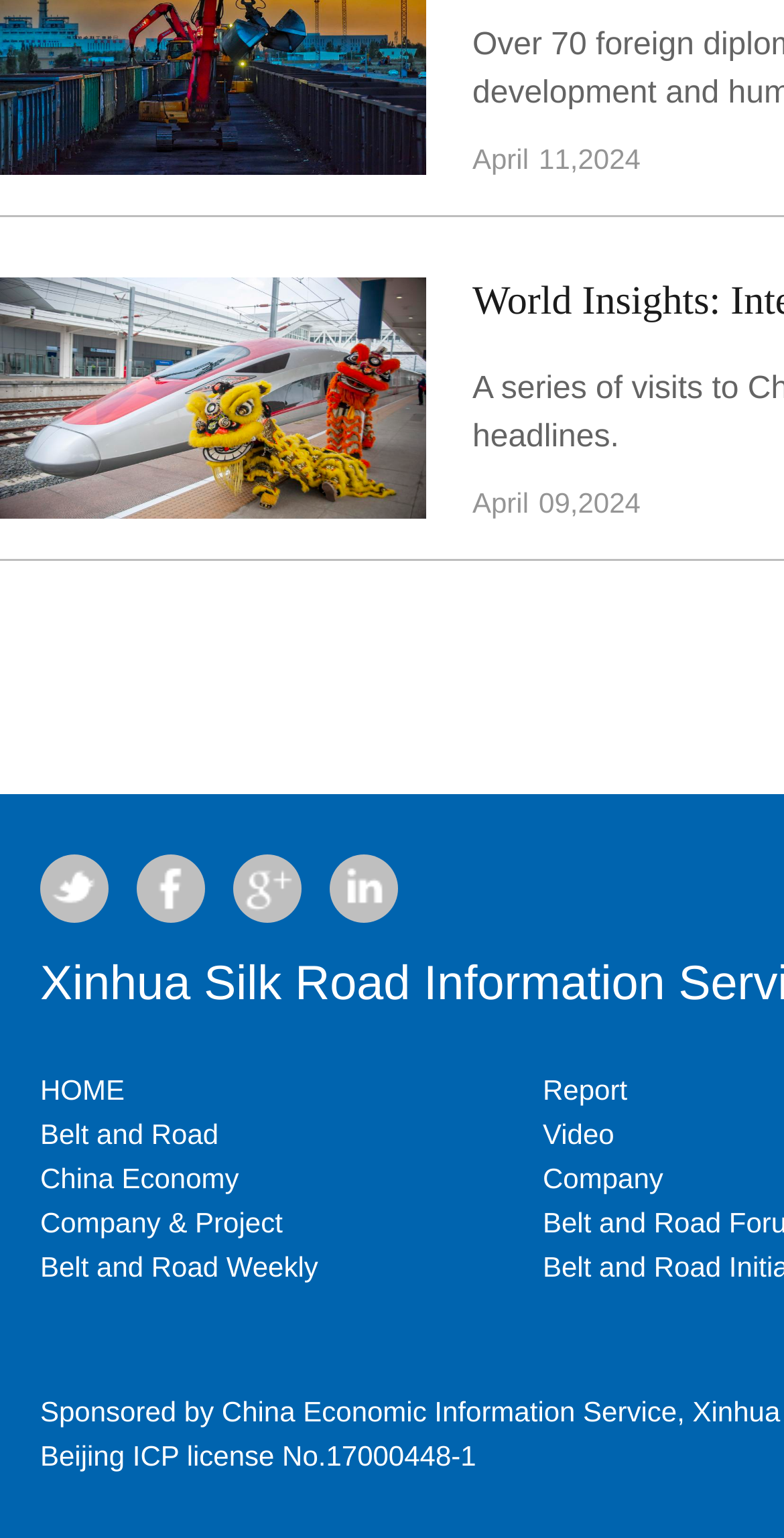Could you determine the bounding box coordinates of the clickable element to complete the instruction: "View Report"? Provide the coordinates as four float numbers between 0 and 1, i.e., [left, top, right, bottom].

[0.692, 0.698, 0.8, 0.719]